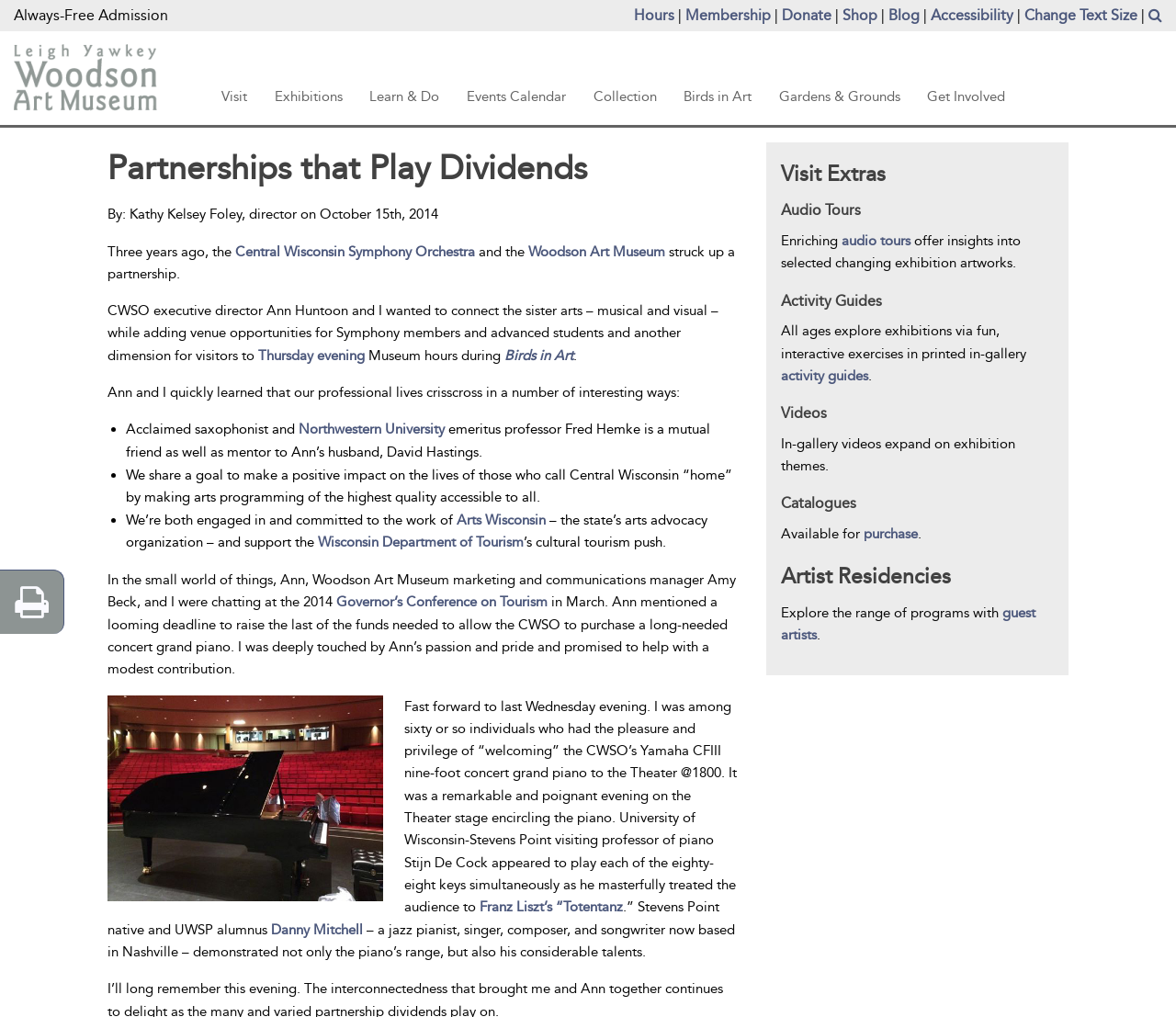What is the name of the museum mentioned in the article?
Please use the image to deliver a detailed and complete answer.

The article mentions the Woodson Art Museum as the partner of the Central Wisconsin Symphony Orchestra. The museum is mentioned in the sentence 'Three years ago, the Central Wisconsin Symphony Orchestra and the Woodson Art Museum struck up a partnership.'